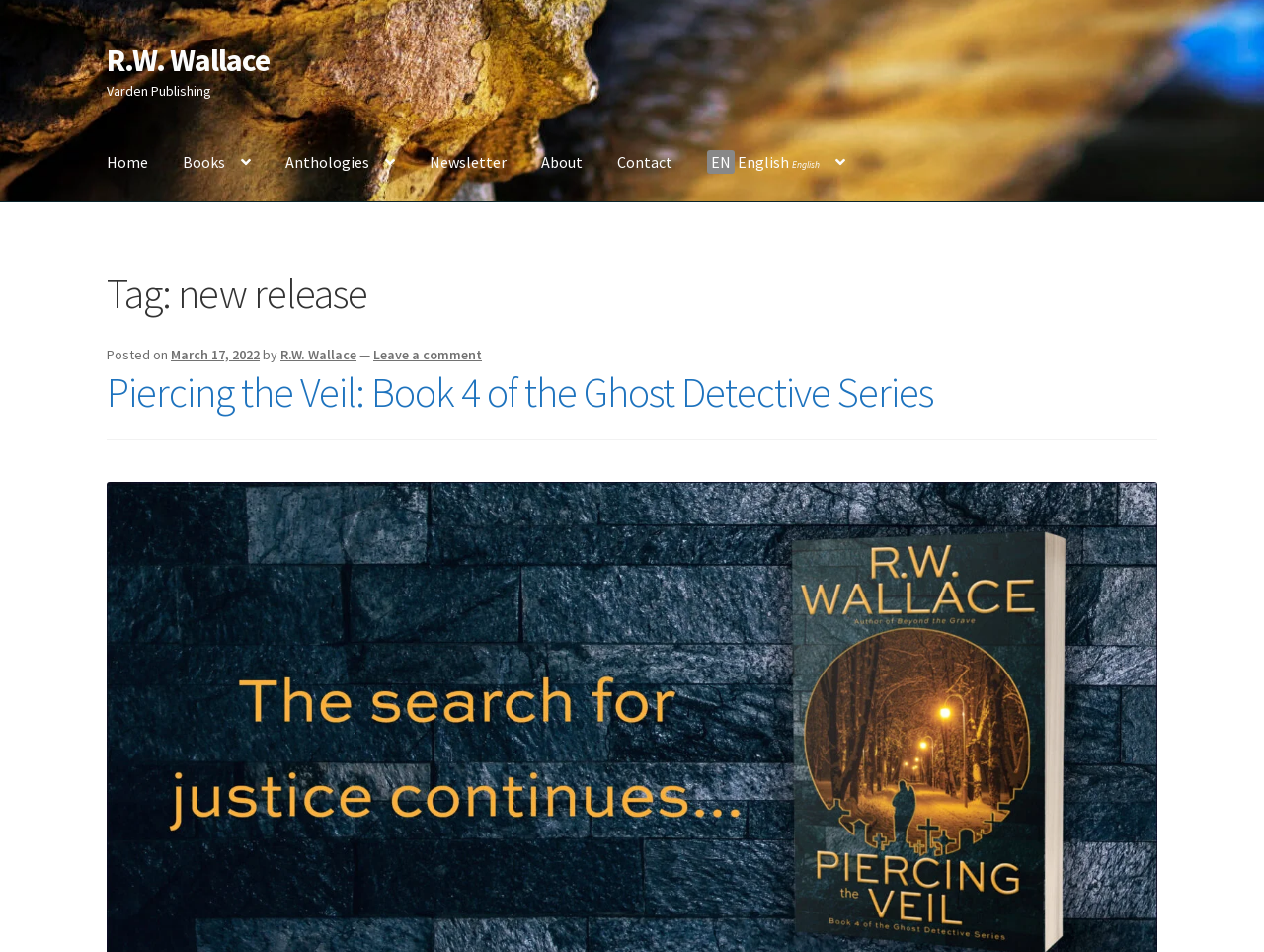What is the name of the publishing company?
Using the visual information from the image, give a one-word or short-phrase answer.

Varden Publishing